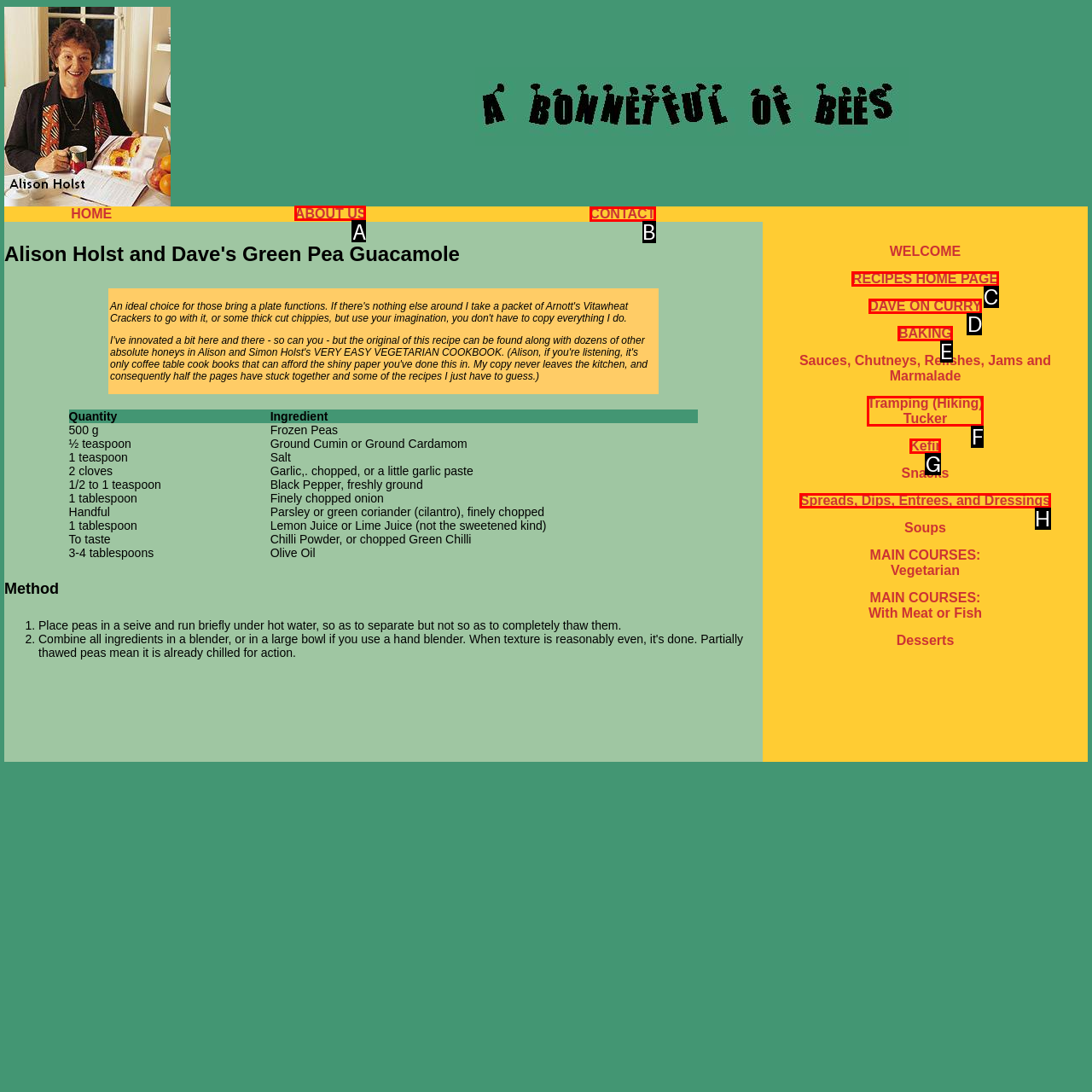Determine which HTML element should be clicked to carry out the following task: go to ABOUT US page Respond with the letter of the appropriate option.

A